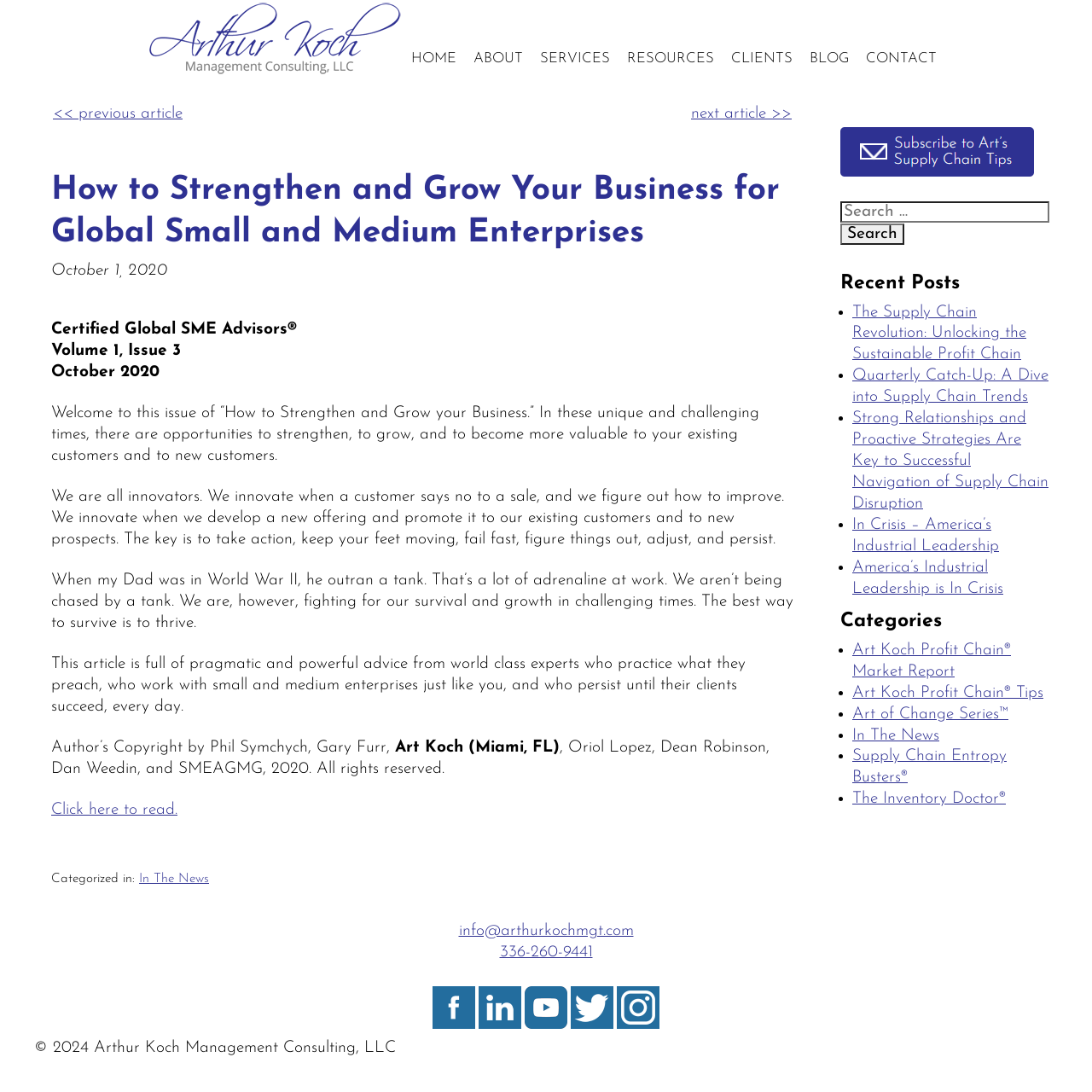Determine the bounding box coordinates of the clickable element to achieve the following action: 'Click on the 'HOME' link'. Provide the coordinates as four float values between 0 and 1, formatted as [left, top, right, bottom].

[0.369, 0.038, 0.426, 0.07]